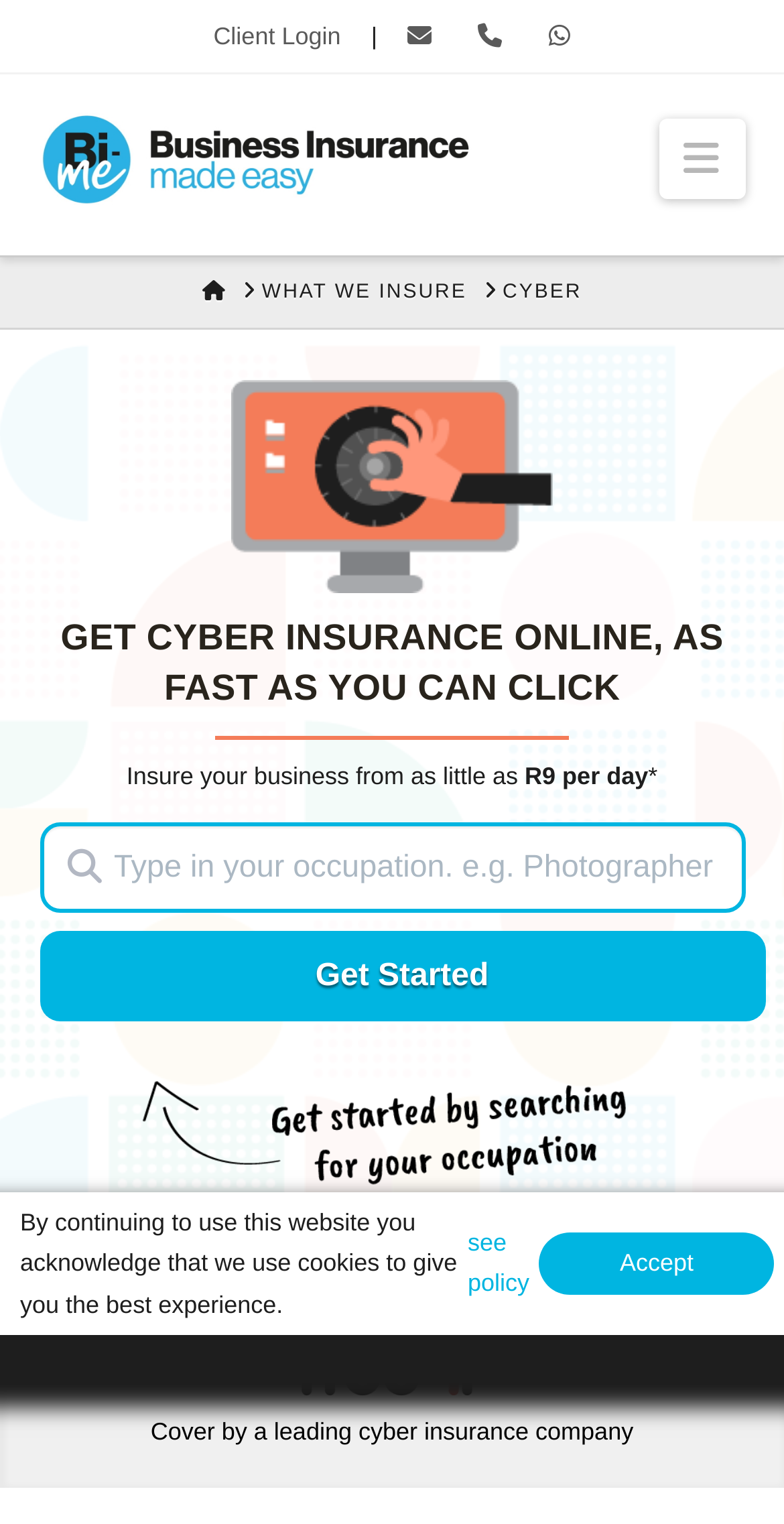Locate the primary heading on the webpage and return its text.

GET CYBER INSURANCE ONLINE, AS FAST AS YOU CAN CLICK